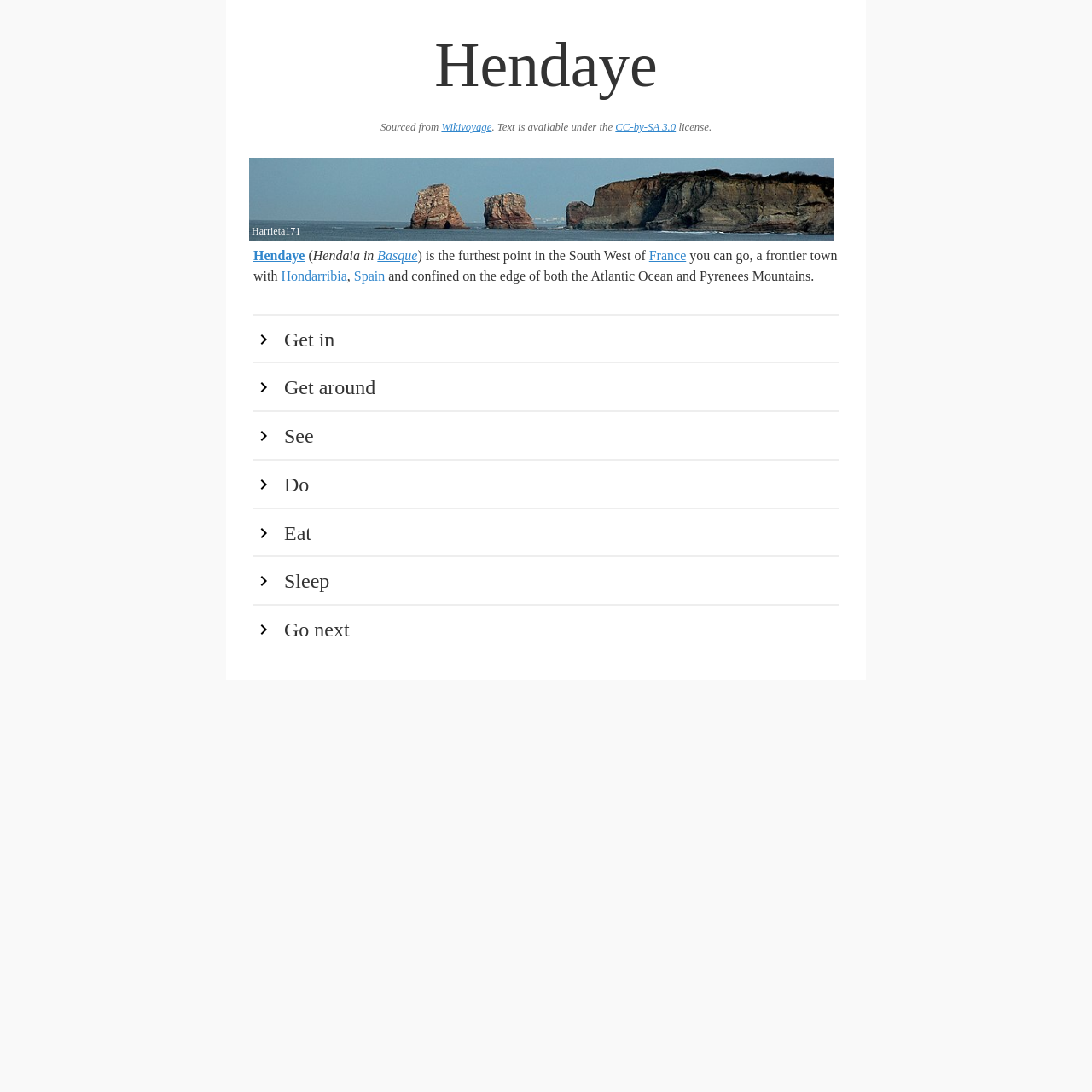Provide a one-word or short-phrase response to the question:
What is the license under which the text is available?

CC-by-SA 3.0